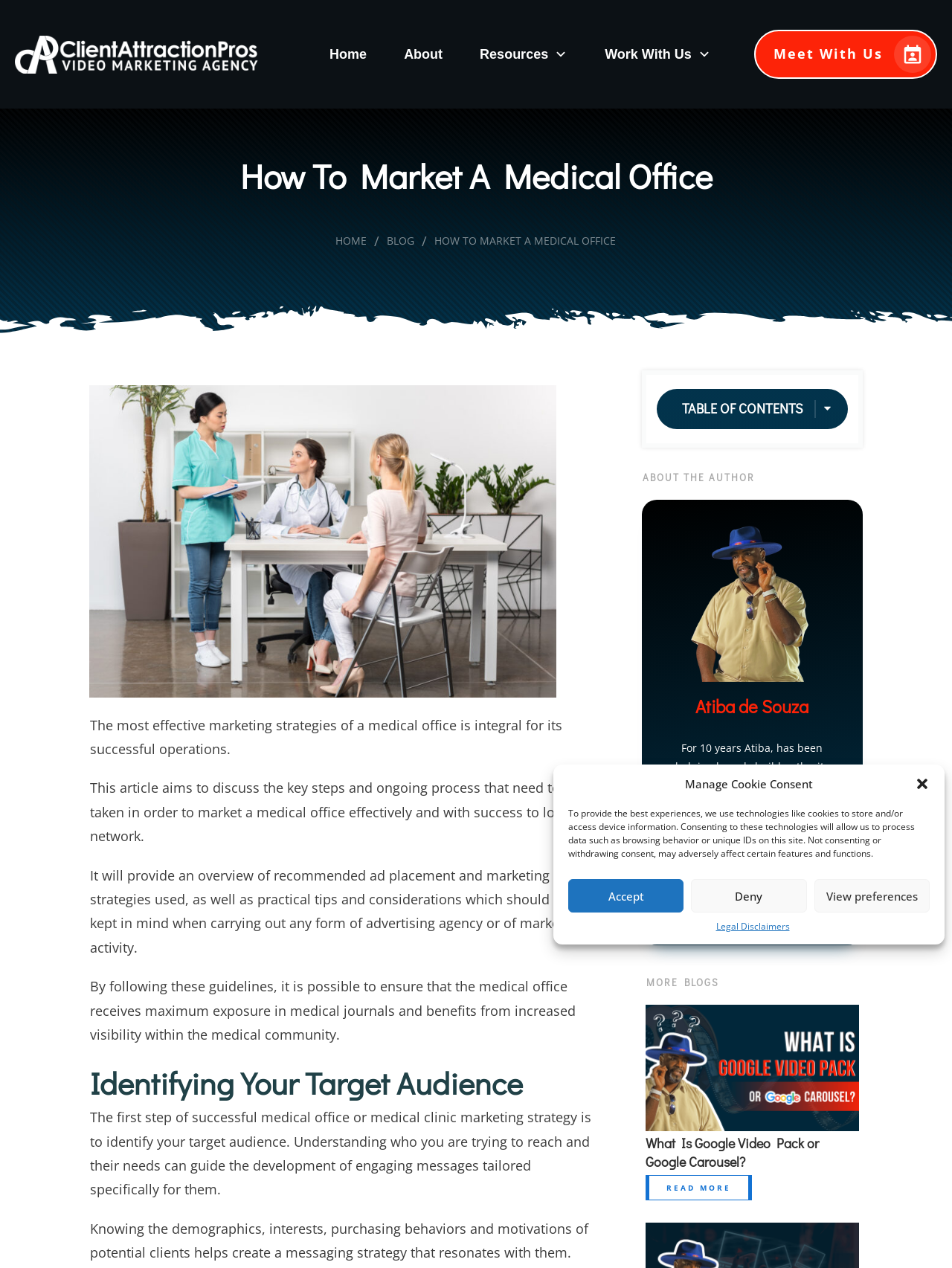Provide the bounding box coordinates for the specified HTML element described in this description: "© All Rights Reserved". The coordinates should be four float numbers ranging from 0 to 1, in the format [left, top, right, bottom].

None